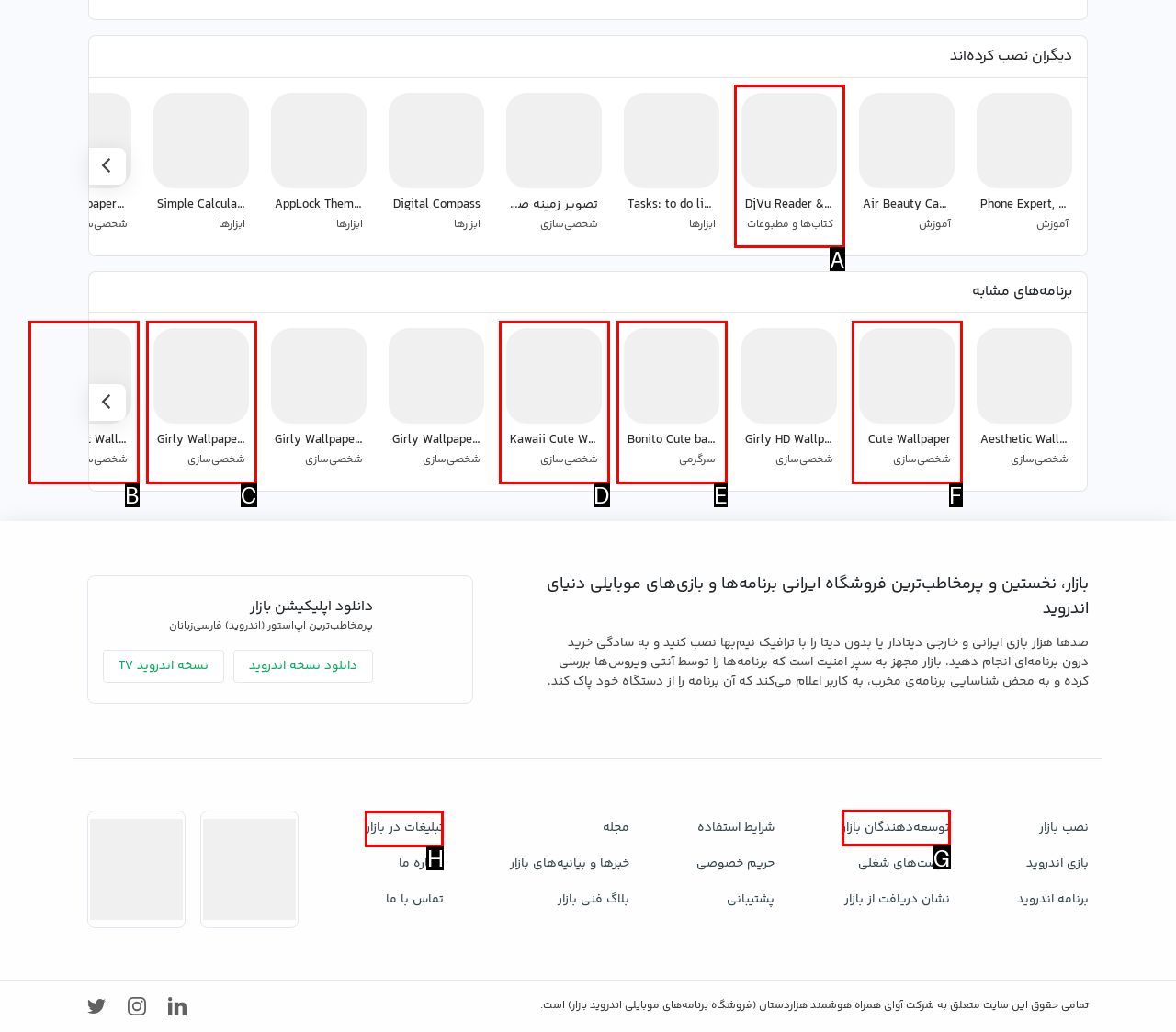Determine which option you need to click to execute the following task: learn about the developers. Provide your answer as a single letter.

G